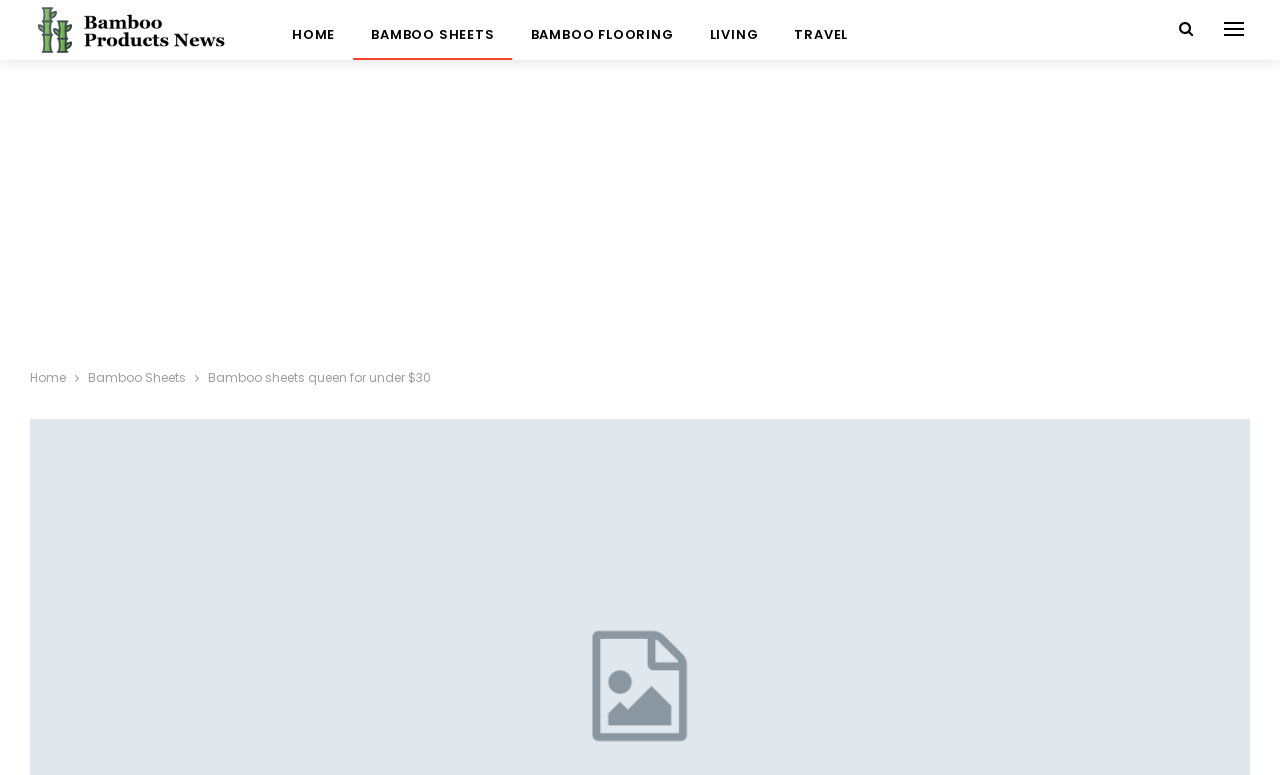With reference to the screenshot, provide a detailed response to the question below:
What is the theme of the 'LIVING' category?

Based on the name 'LIVING' and its position alongside other categories like 'BAMBOO SHEETS' and 'BAMBOO FLOORING', it can be inferred that the 'LIVING' category is related to home and lifestyle products or topics.